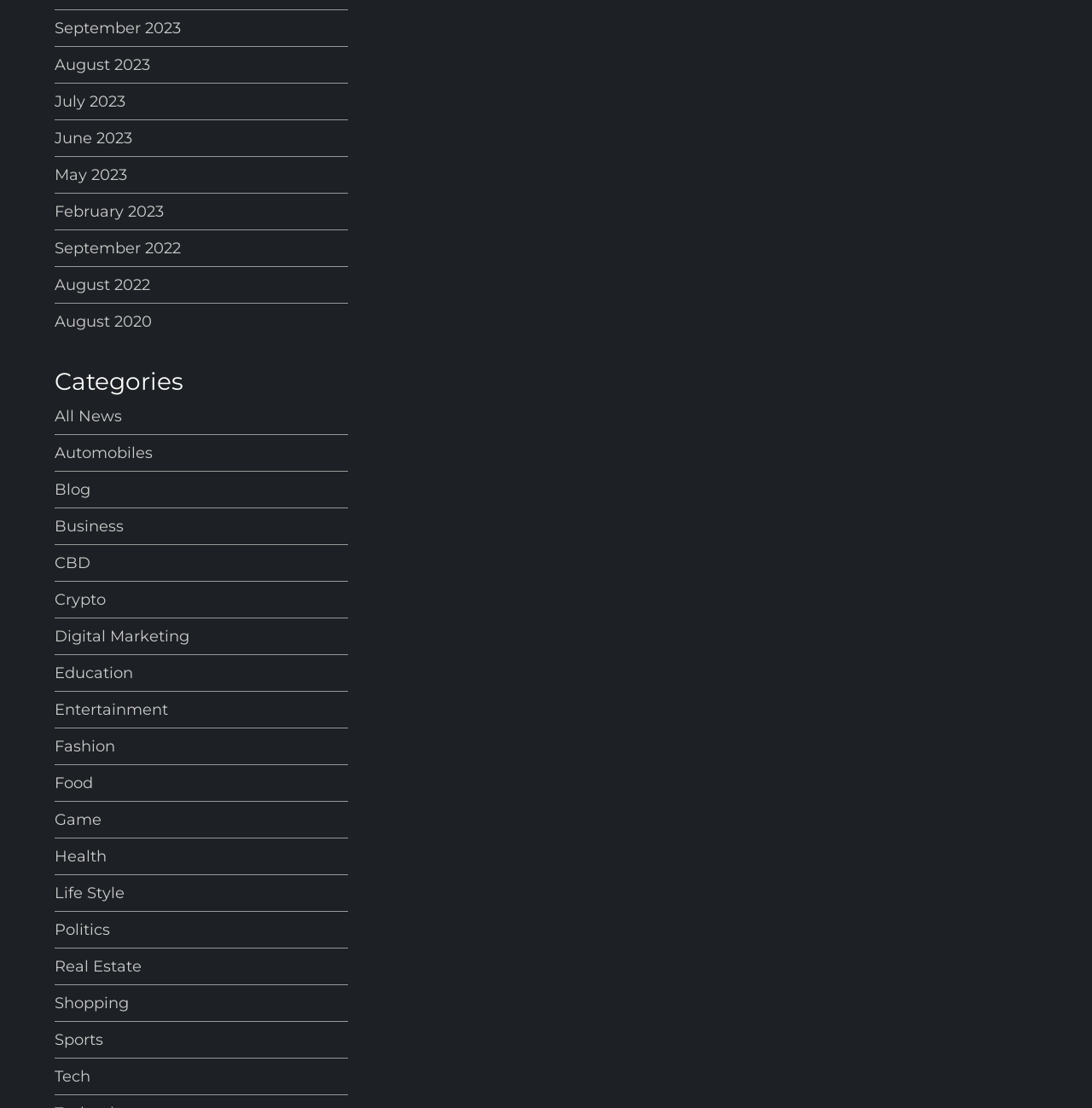Please specify the bounding box coordinates of the clickable region to carry out the following instruction: "View news from September 2023". The coordinates should be four float numbers between 0 and 1, in the format [left, top, right, bottom].

[0.05, 0.014, 0.166, 0.036]